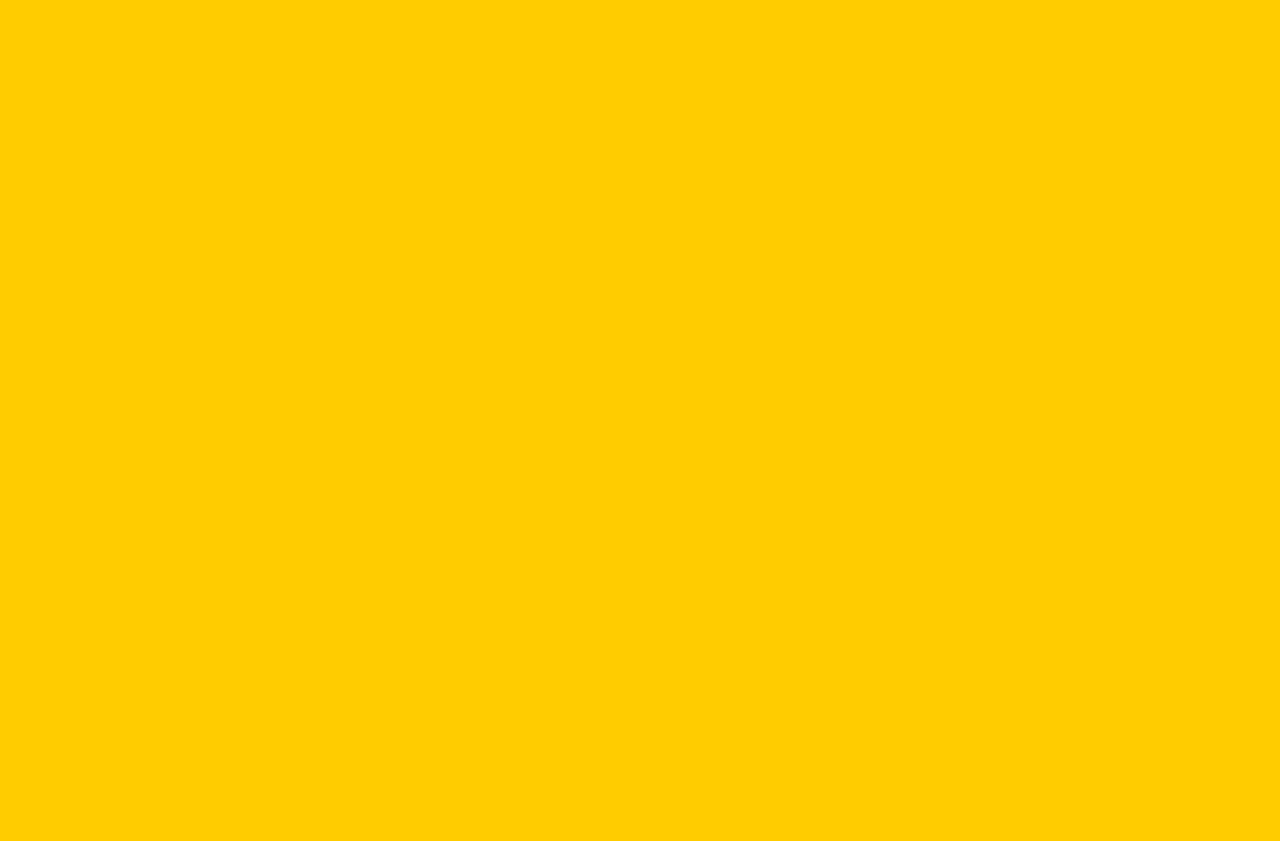Please find the bounding box coordinates of the element that you should click to achieve the following instruction: "register now for free". The coordinates should be presented as four float numbers between 0 and 1: [left, top, right, bottom].

[0.451, 0.734, 0.709, 0.786]